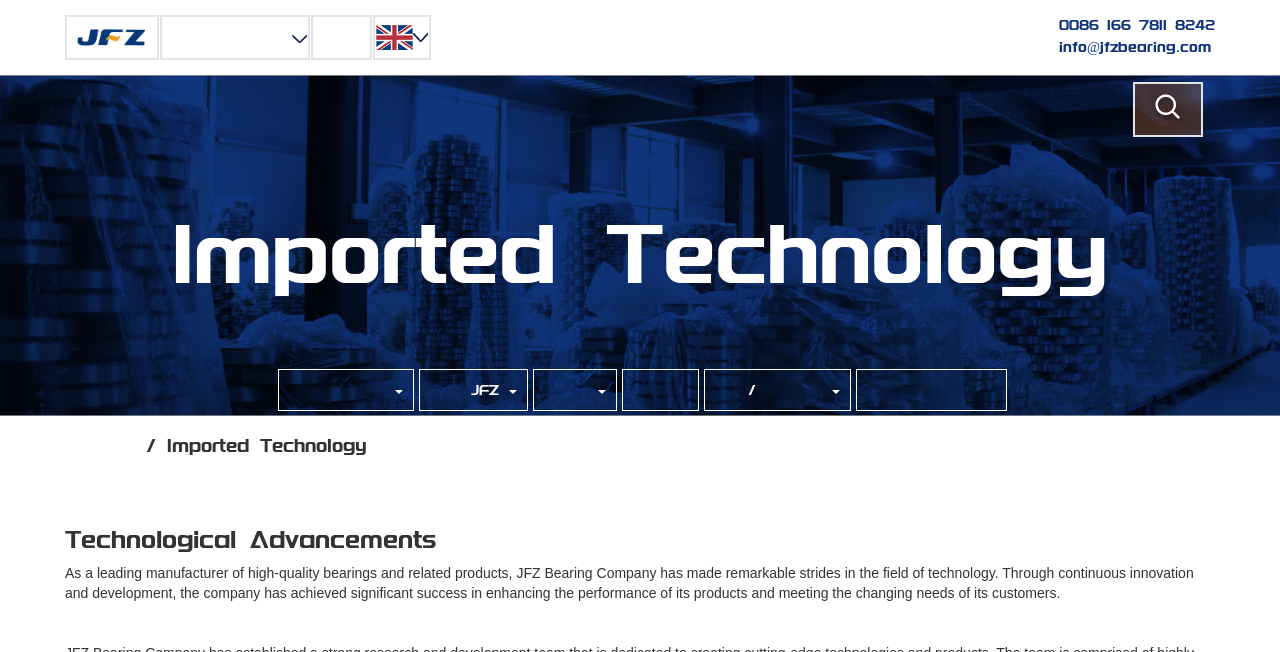Predict the bounding box of the UI element based on the description: "0086 166 7811 8242". The coordinates should be four float numbers between 0 and 1, formatted as [left, top, right, bottom].

[0.805, 0.025, 0.949, 0.051]